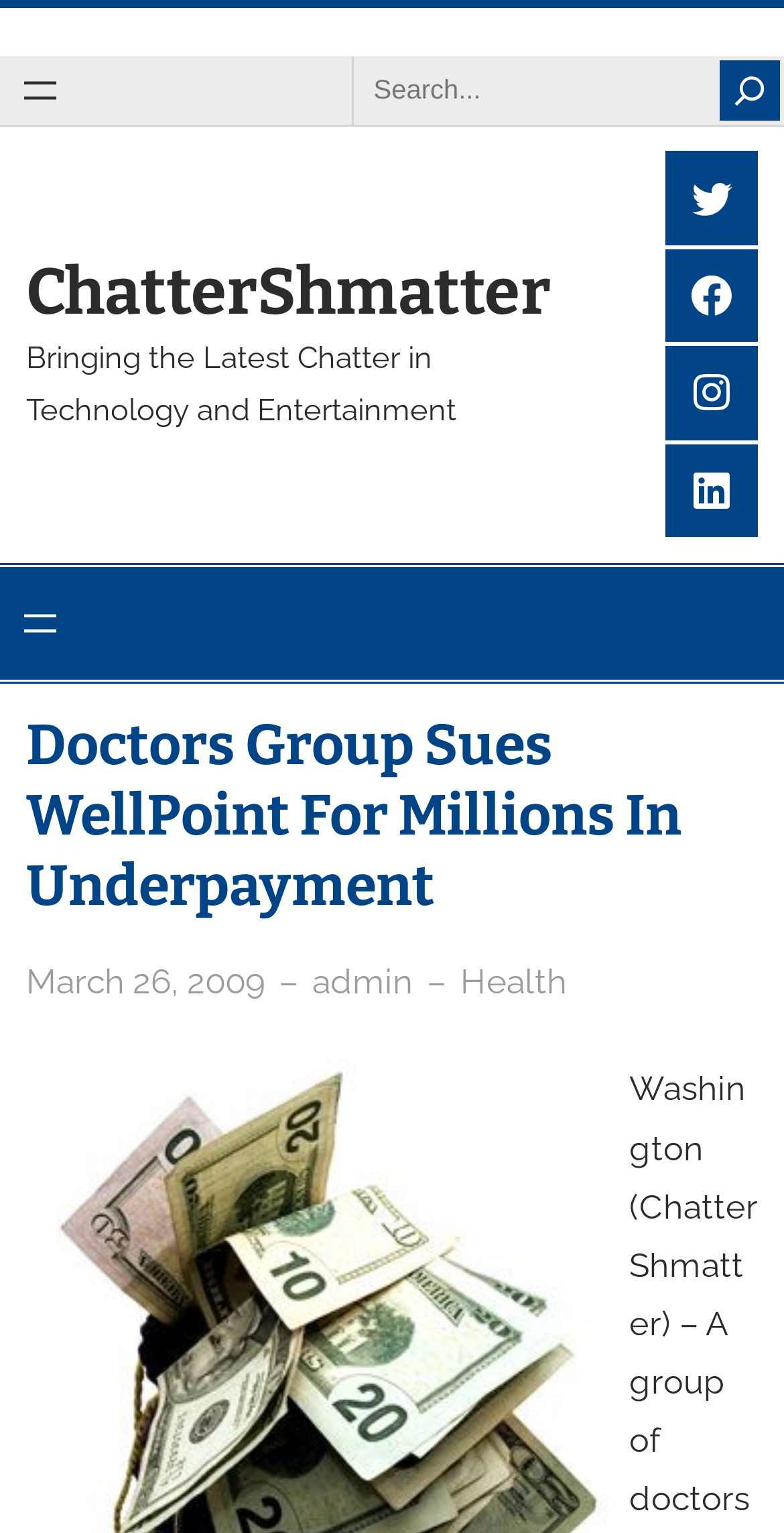Find the bounding box coordinates of the element to click in order to complete this instruction: "Search". The bounding box coordinates must be four float numbers between 0 and 1, denoted as [left, top, right, bottom].

[0.918, 0.039, 0.996, 0.079]